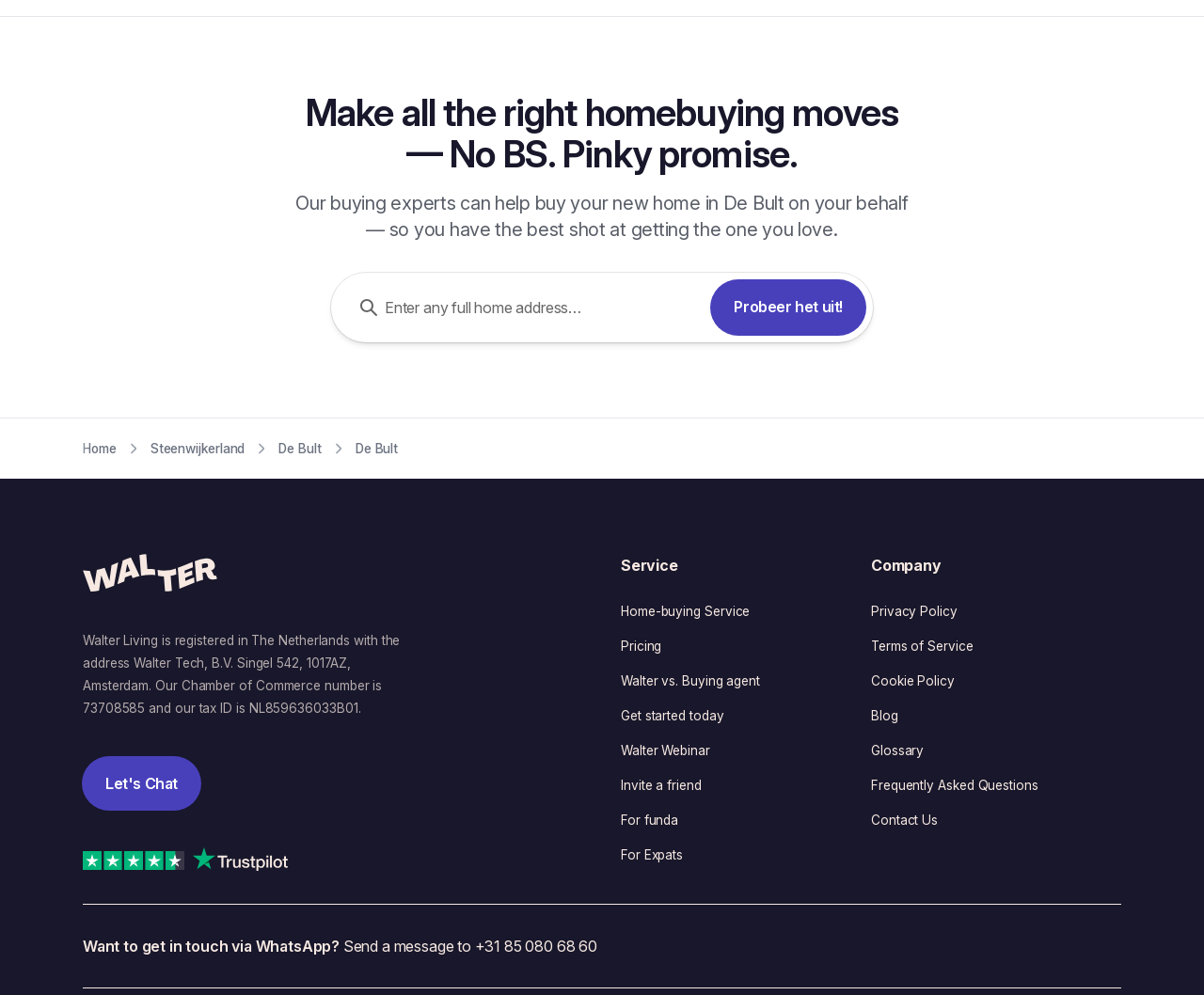Please identify the bounding box coordinates of the element that needs to be clicked to execute the following command: "Send a message to +31 85 080 68 60". Provide the bounding box using four float numbers between 0 and 1, formatted as [left, top, right, bottom].

[0.285, 0.941, 0.496, 0.96]